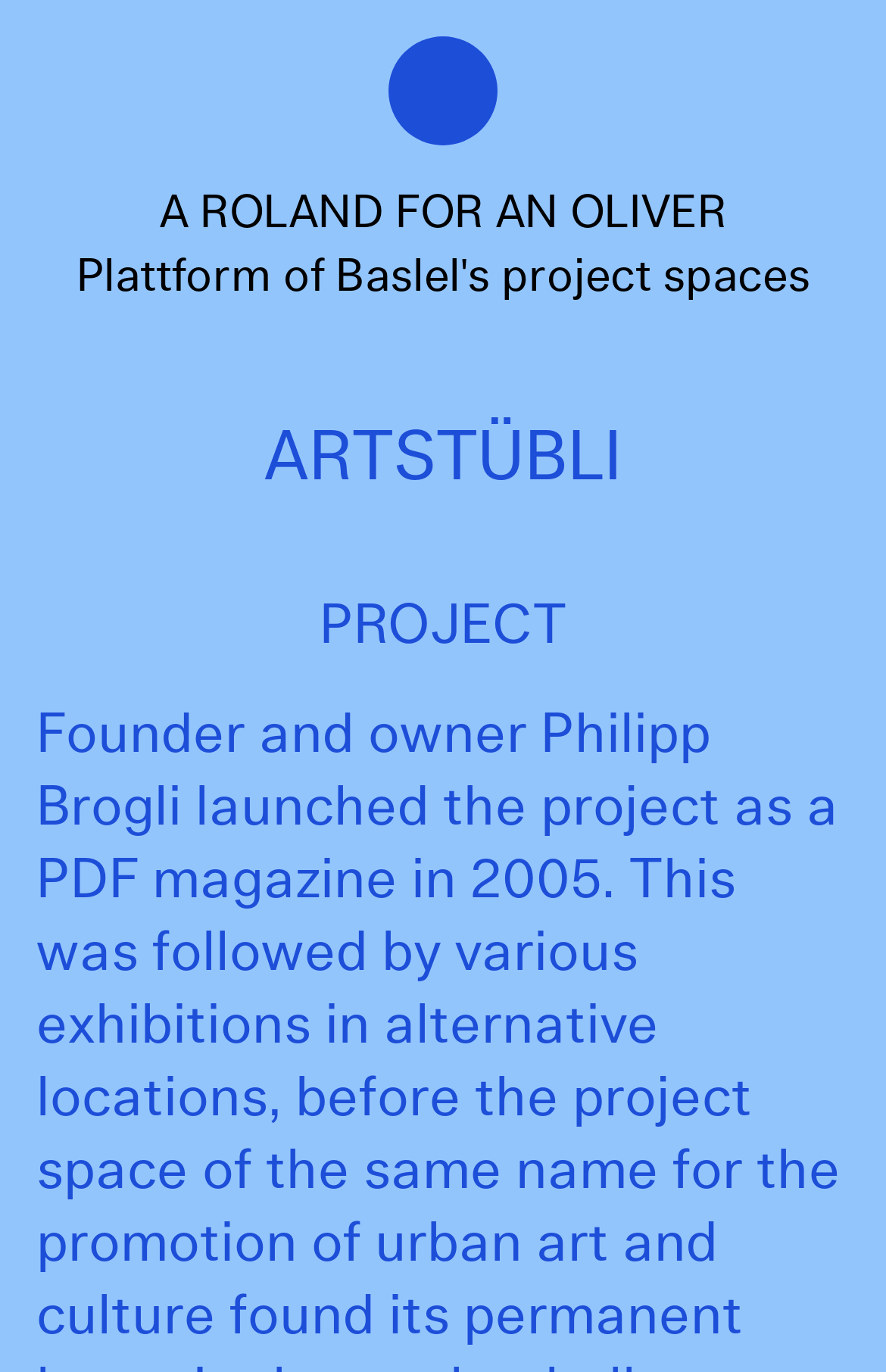Bounding box coordinates are specified in the format (top-left x, top-left y, bottom-right x, bottom-right y). All values are floating point numbers bounded between 0 and 1. Please provide the bounding box coordinate of the region this sentence describes: Plattform of Baslel's project spaces

[0.086, 0.185, 0.914, 0.219]